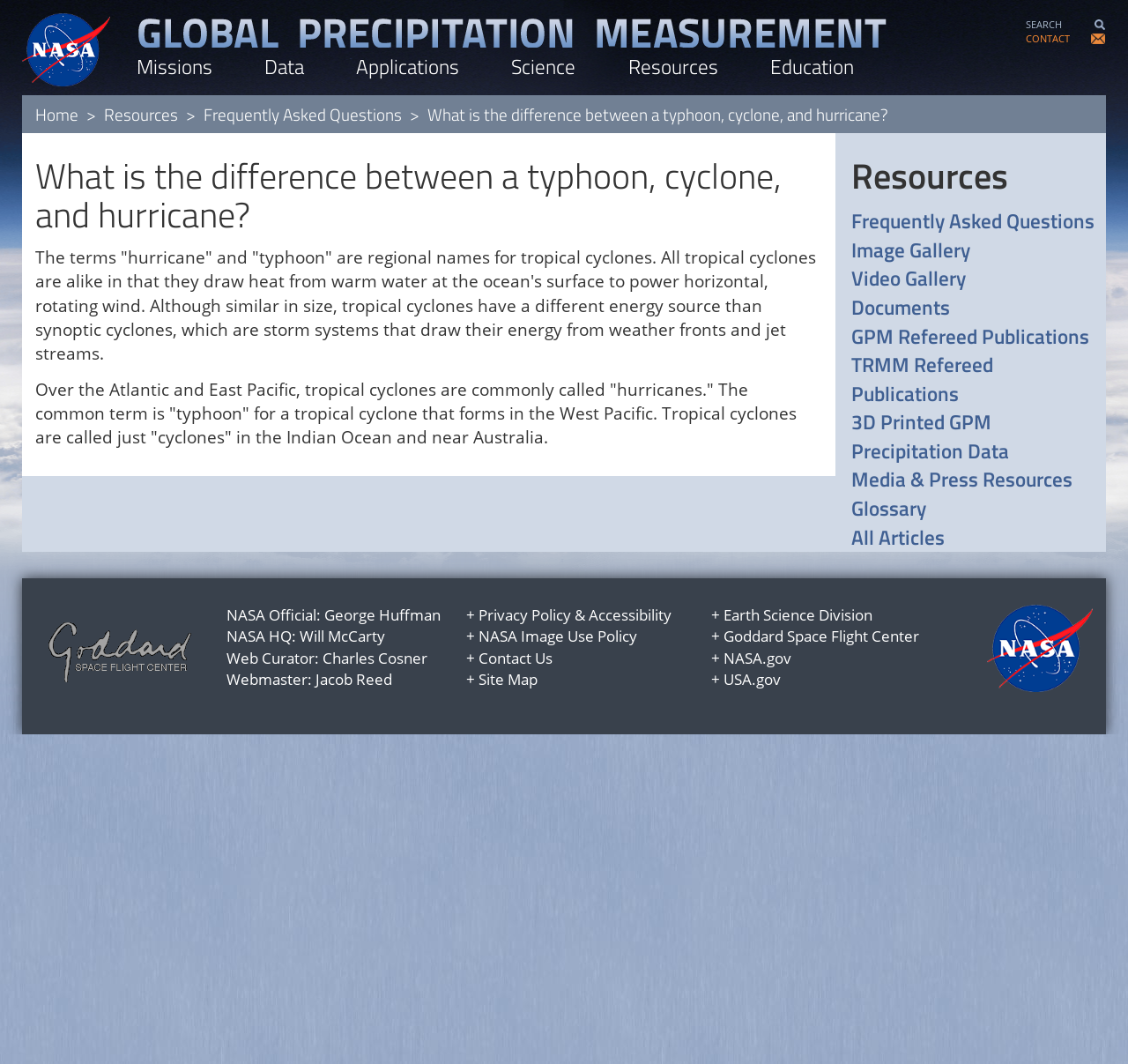Explain the webpage's layout and main content in detail.

This webpage is about the difference between a typhoon, cyclone, and hurricane. At the top, there is a navigation bar with links to "Skip to main content", "NASA", "Global Precipitation Measurement", "SEARCH", and "CONTACT". Below the navigation bar, there are several links to different sections of the website, including "Missions", "Data", "Applications", "Science", "Resources", and "Education".

The main content of the webpage is divided into two sections. The first section has a heading that reads "What is the difference between a typhoon, cyclone, and hurricane?" and provides a brief explanation of the terms. The second section has a similar heading and provides more detailed information about the differences between these types of storms.

On the right side of the webpage, there is a complementary section that lists various resources, including "Frequently Asked Questions", "Image Gallery", "Video Gallery", "Documents", and others.

At the bottom of the webpage, there is a section with links to various NASA resources, including the Goddard Space Flight Center, NASA HQ, and others. There are also links to privacy policies, accessibility information, and contact information.

Throughout the webpage, there are several images, including the NASA logo, the Global Precipitation Measurement logo, and the Goddard Space Flight Center logo.